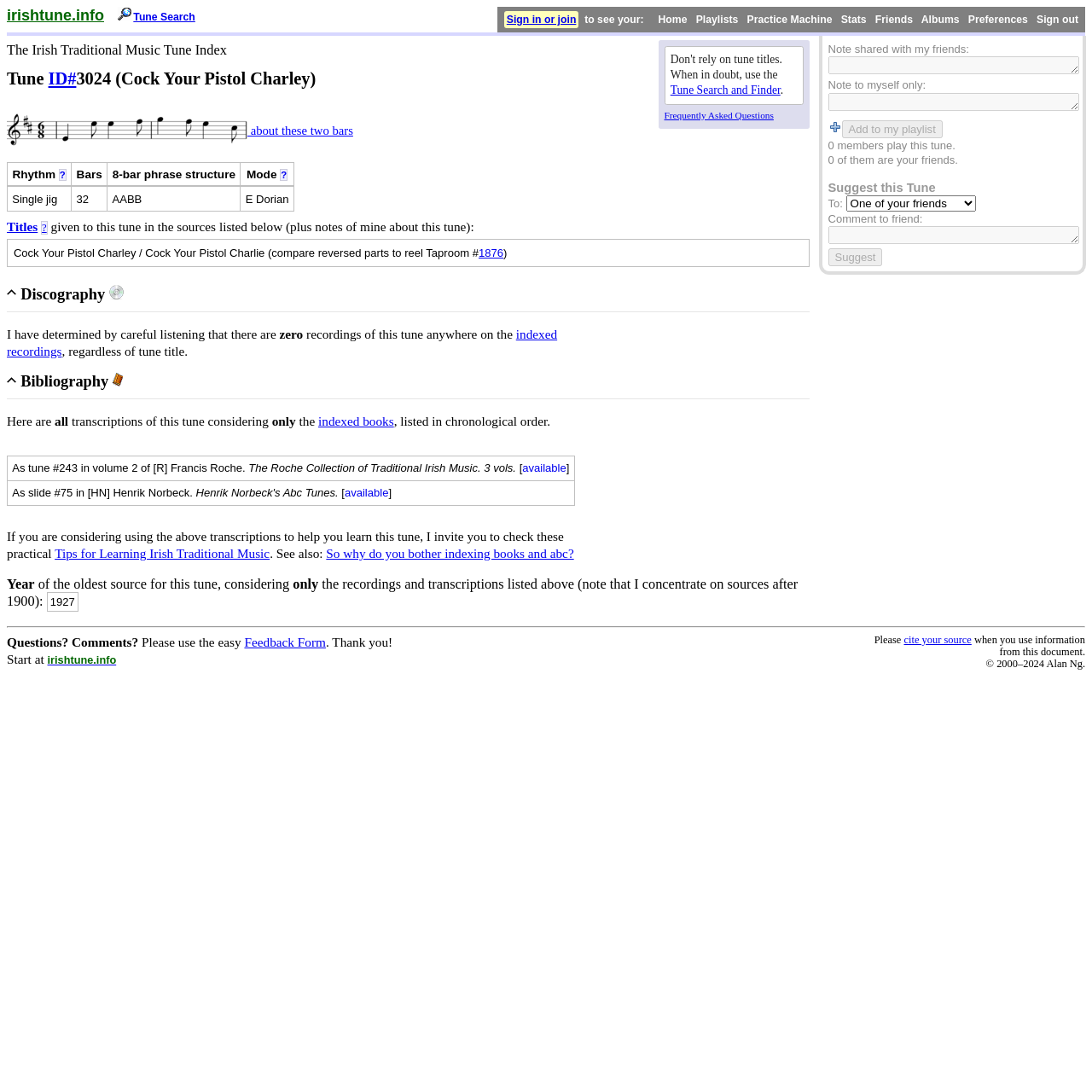What is the year of the oldest source for this tune?
Answer the question with a single word or phrase, referring to the image.

1927